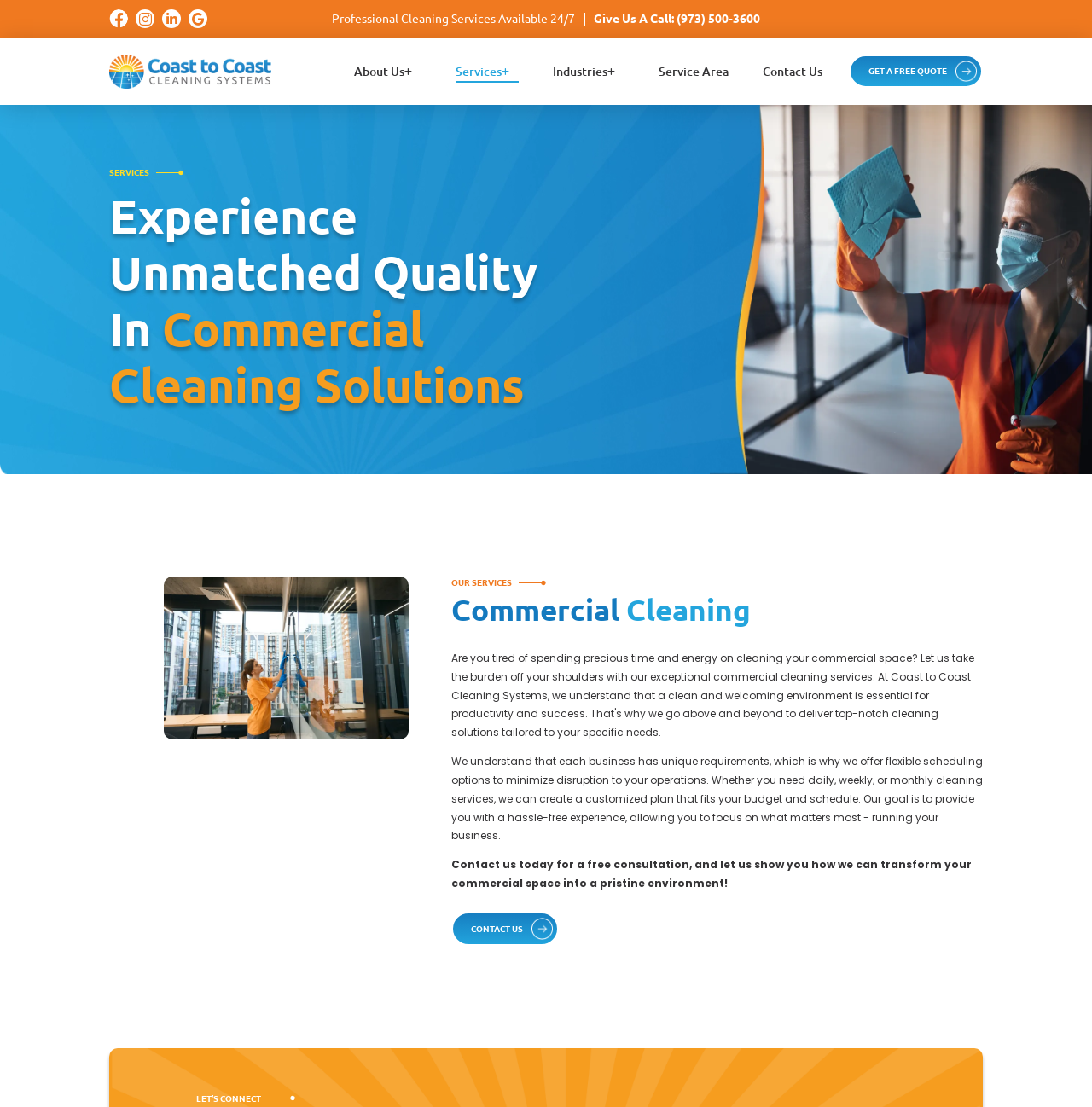Please provide the bounding box coordinates for the element that needs to be clicked to perform the following instruction: "Contact us today". The coordinates should be given as four float numbers between 0 and 1, i.e., [left, top, right, bottom].

[0.413, 0.824, 0.512, 0.854]